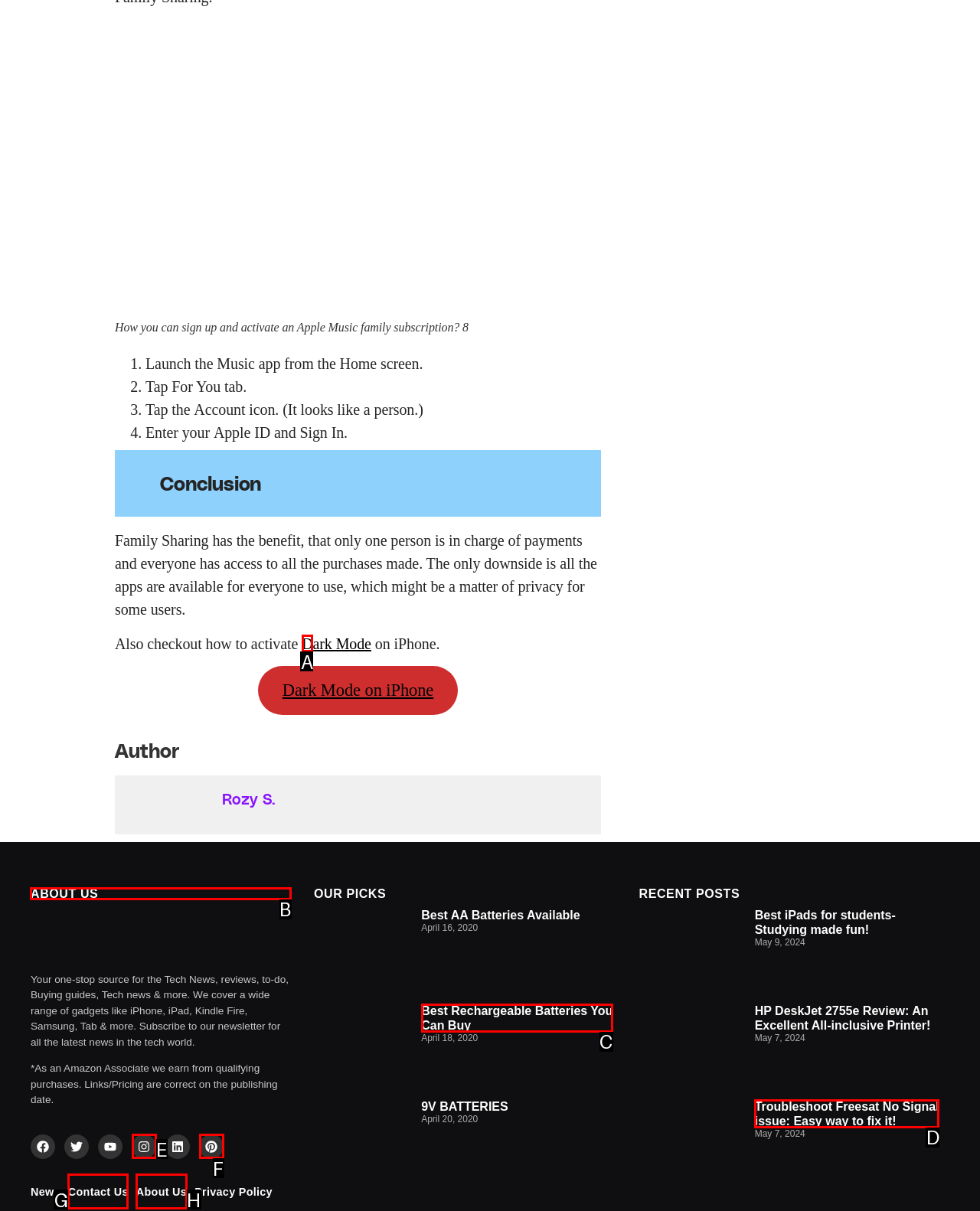Provide the letter of the HTML element that you need to click on to perform the task: Visit the 'About Us' page..
Answer with the letter corresponding to the correct option.

B